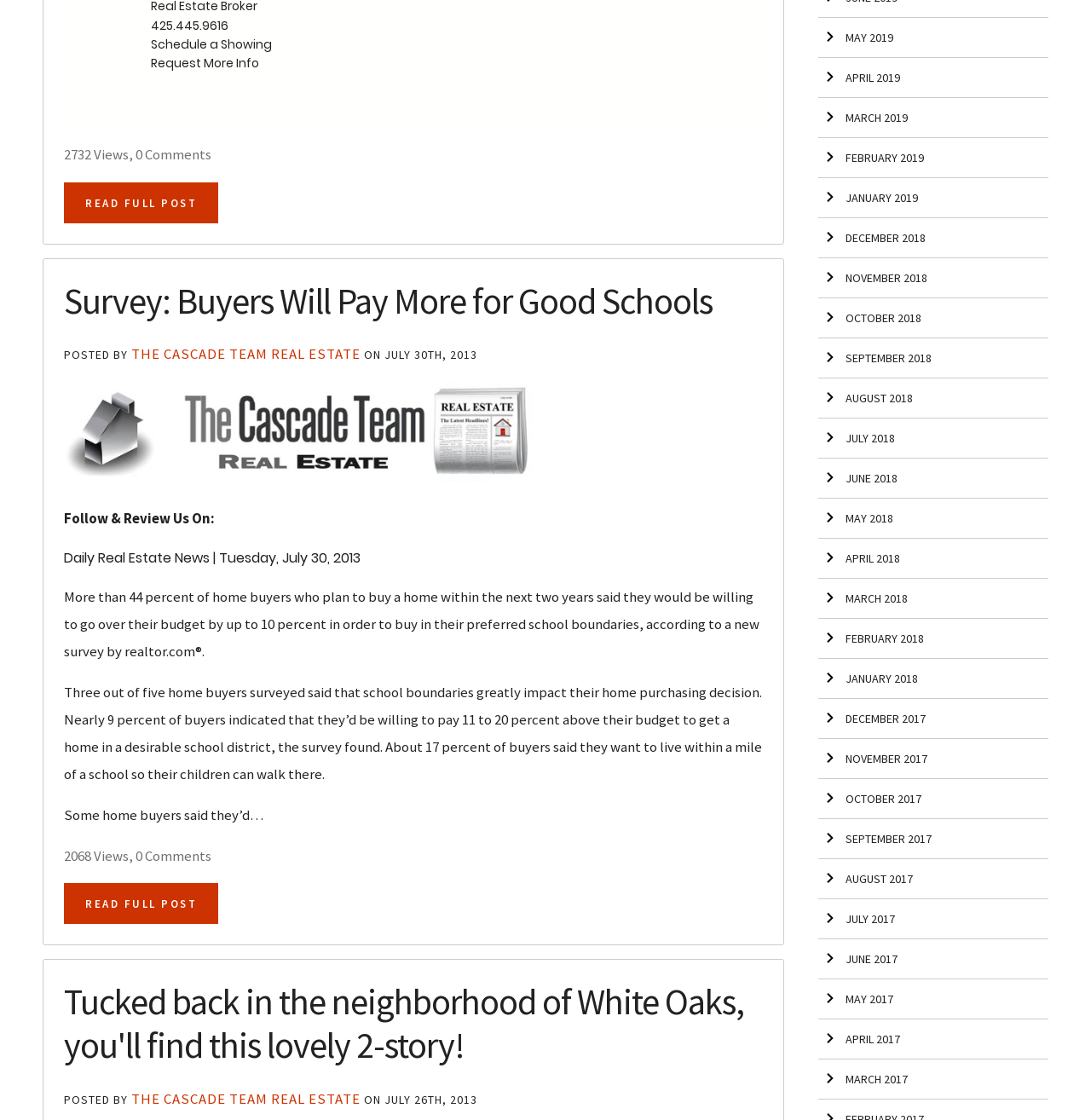Determine the bounding box coordinates for the clickable element to execute this instruction: "Request more info". Provide the coordinates as four float numbers between 0 and 1, i.e., [left, top, right, bottom].

[0.138, 0.049, 0.238, 0.064]